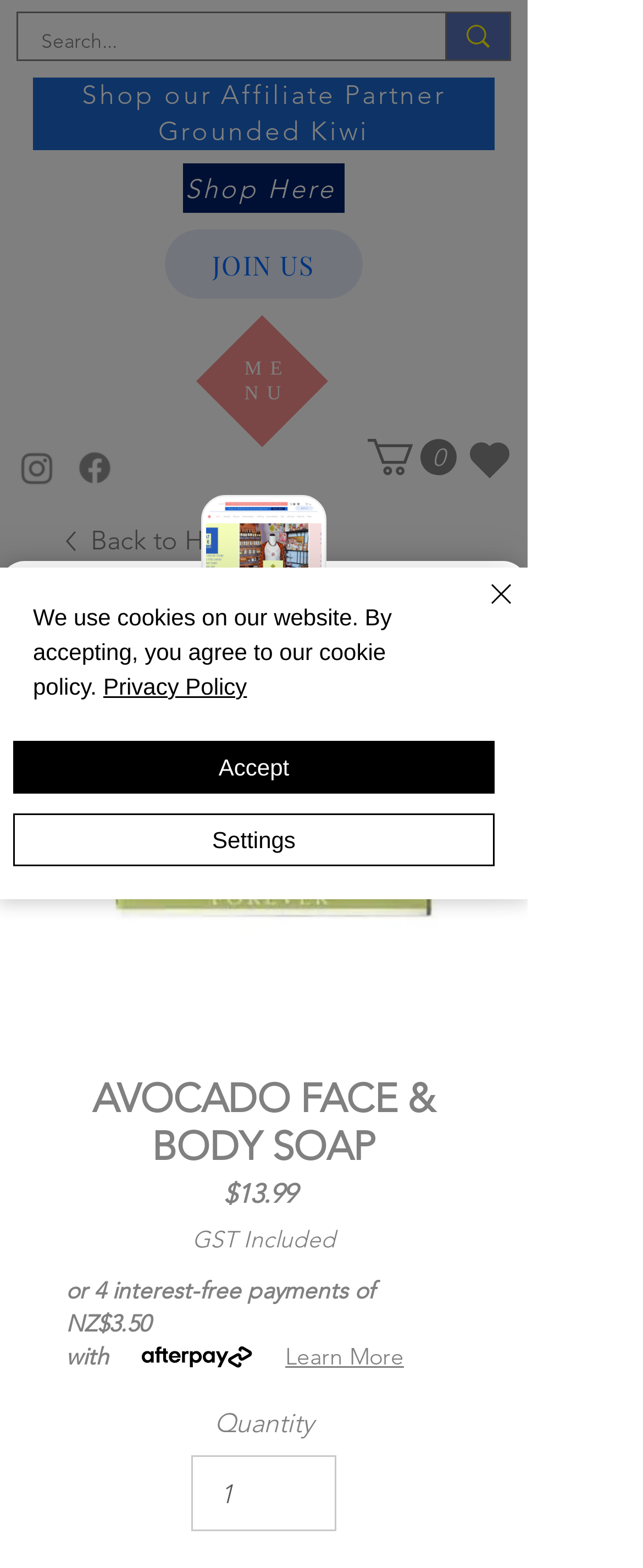Determine the bounding box for the described HTML element: "Shop Here". Ensure the coordinates are four float numbers between 0 and 1 in the format [left, top, right, bottom].

[0.285, 0.104, 0.536, 0.136]